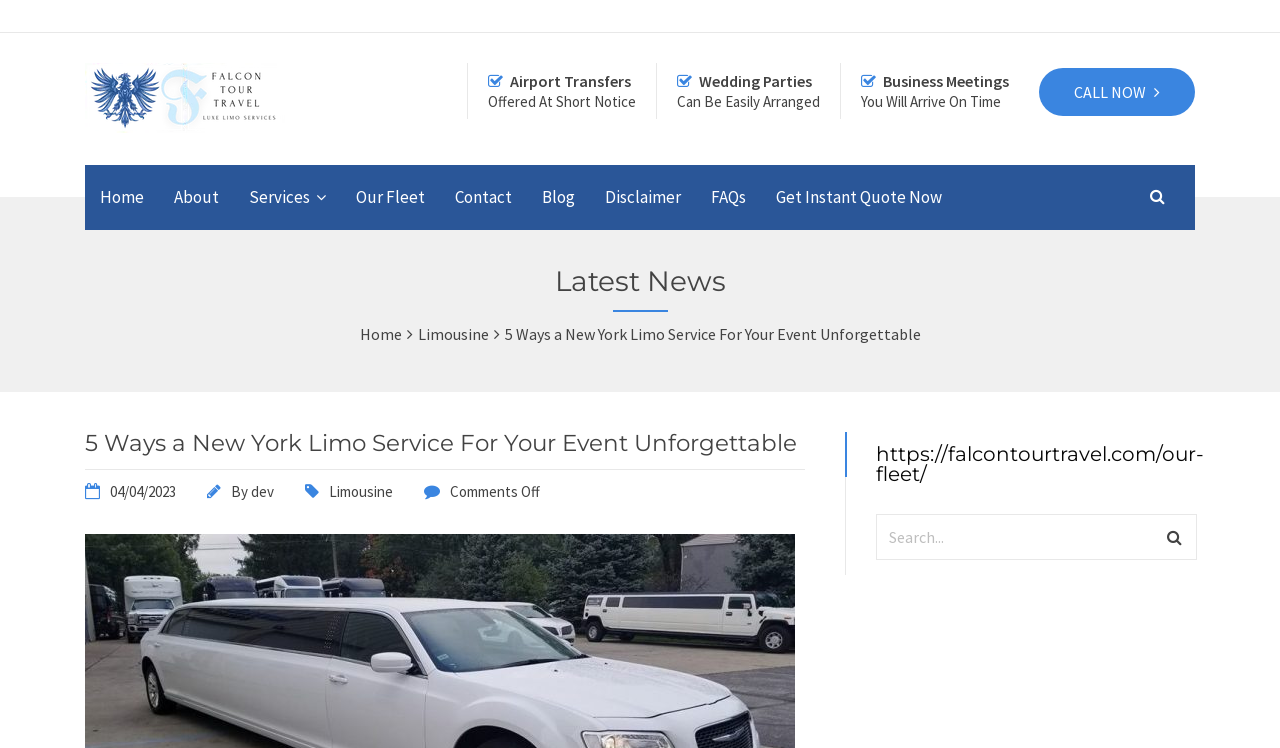Identify the bounding box coordinates of the clickable region necessary to fulfill the following instruction: "Search for a limousine service". The bounding box coordinates should be four float numbers between 0 and 1, i.e., [left, top, right, bottom].

[0.685, 0.687, 0.935, 0.749]